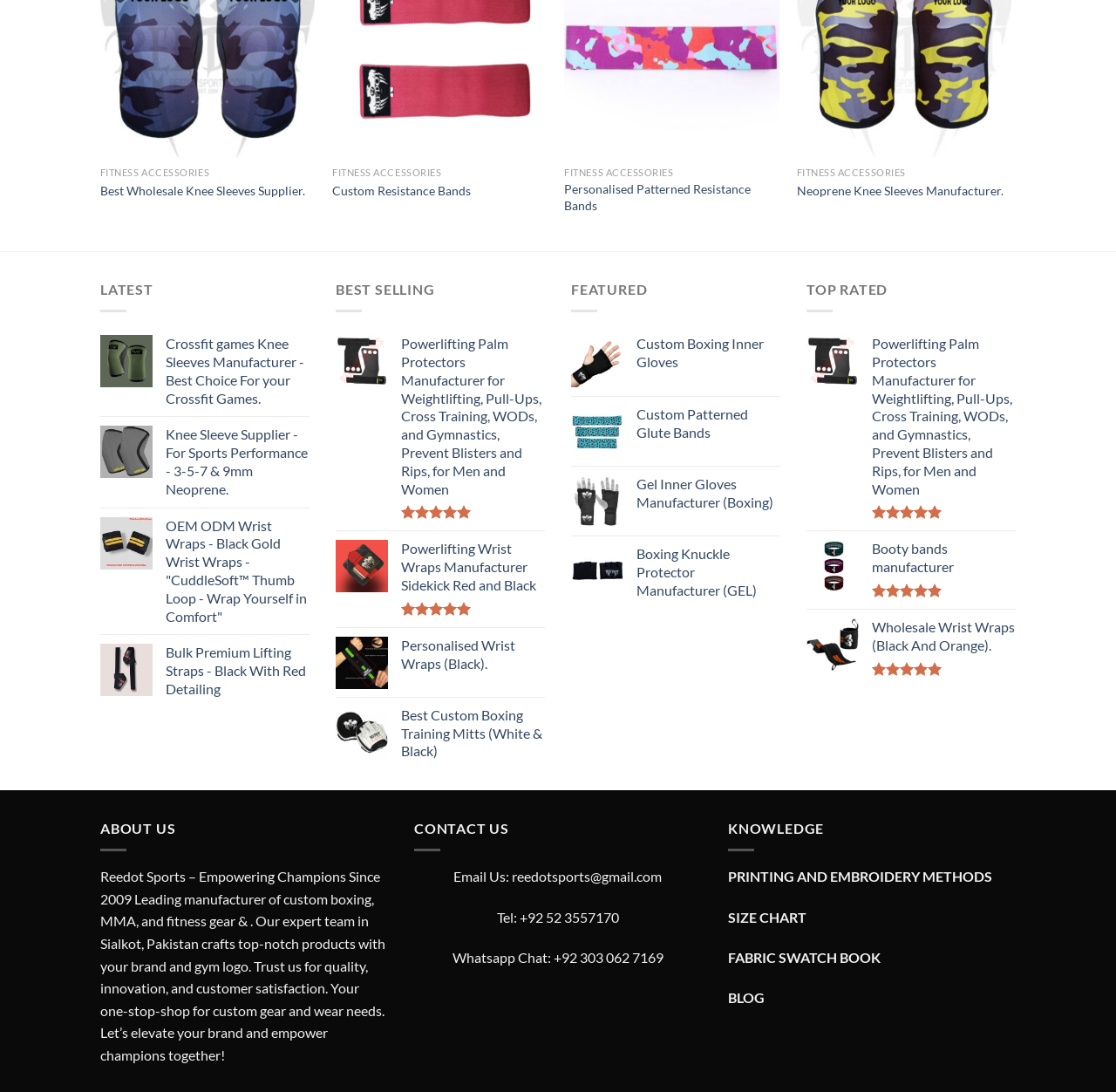Determine the bounding box coordinates of the region to click in order to accomplish the following instruction: "Check 'BLOG'". Provide the coordinates as four float numbers between 0 and 1, specifically [left, top, right, bottom].

[0.652, 0.906, 0.685, 0.921]